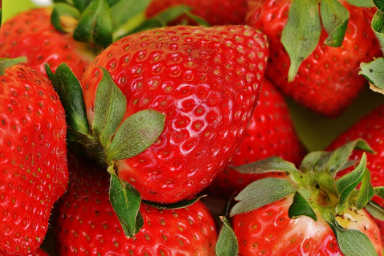Generate an in-depth description of the visual content.

A vibrant close-up of fresh, ripe strawberries showcases their luscious red hue and glistening texture, highlighting the small seeds embedded in their glossy skin. The strawberries are adorned with bright green leaves at the crown, adding a natural touch to the composition. This image captures the essence of healthy eating and sustainable food choices, resonating with the theme of "Sustainable Eating: How Organic Food is Changing the Game." Strawberries, known for their rich flavor and nutritional benefits, symbolize the growing trend towards organic and health-conscious consumption.